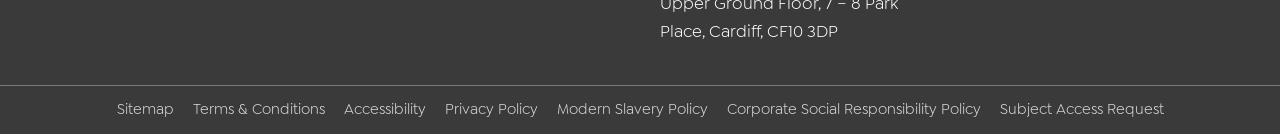How many links are in the footer? Analyze the screenshot and reply with just one word or a short phrase.

6